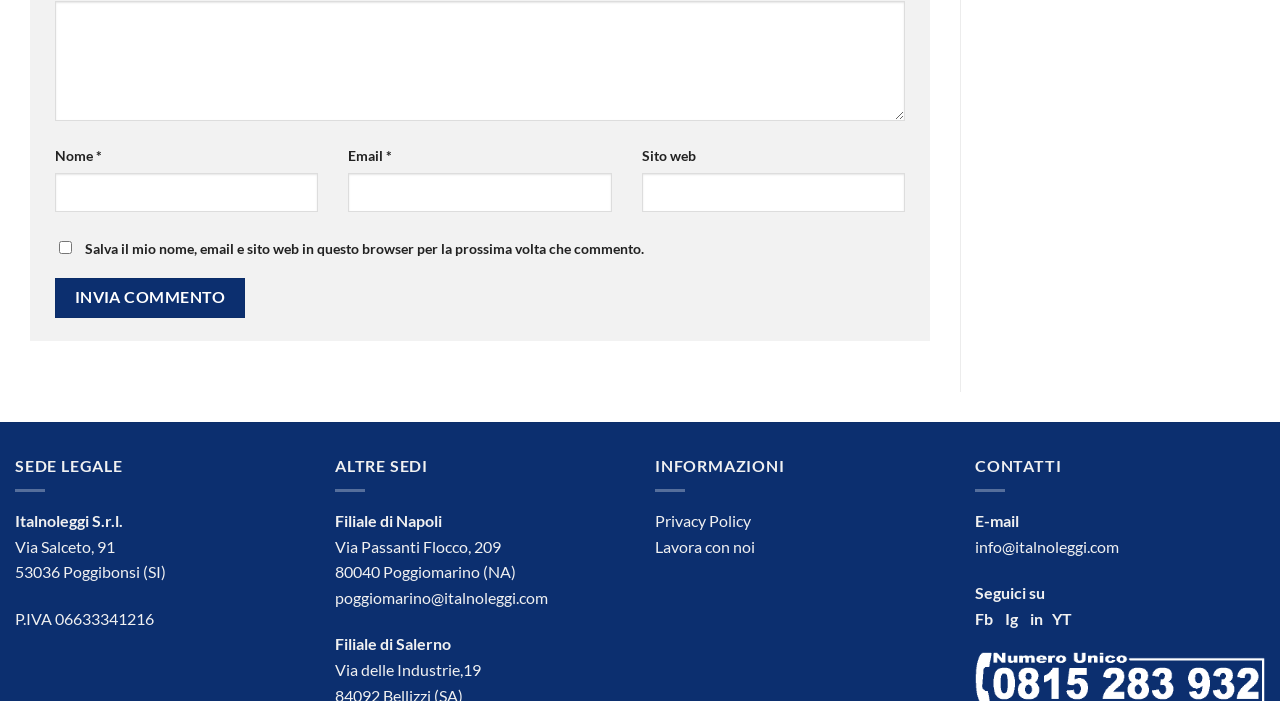Based on the element description, predict the bounding box coordinates (top-left x, top-left y, bottom-right x, bottom-right y) for the UI element in the screenshot: parent_node: Nome * name="author"

[0.043, 0.247, 0.249, 0.302]